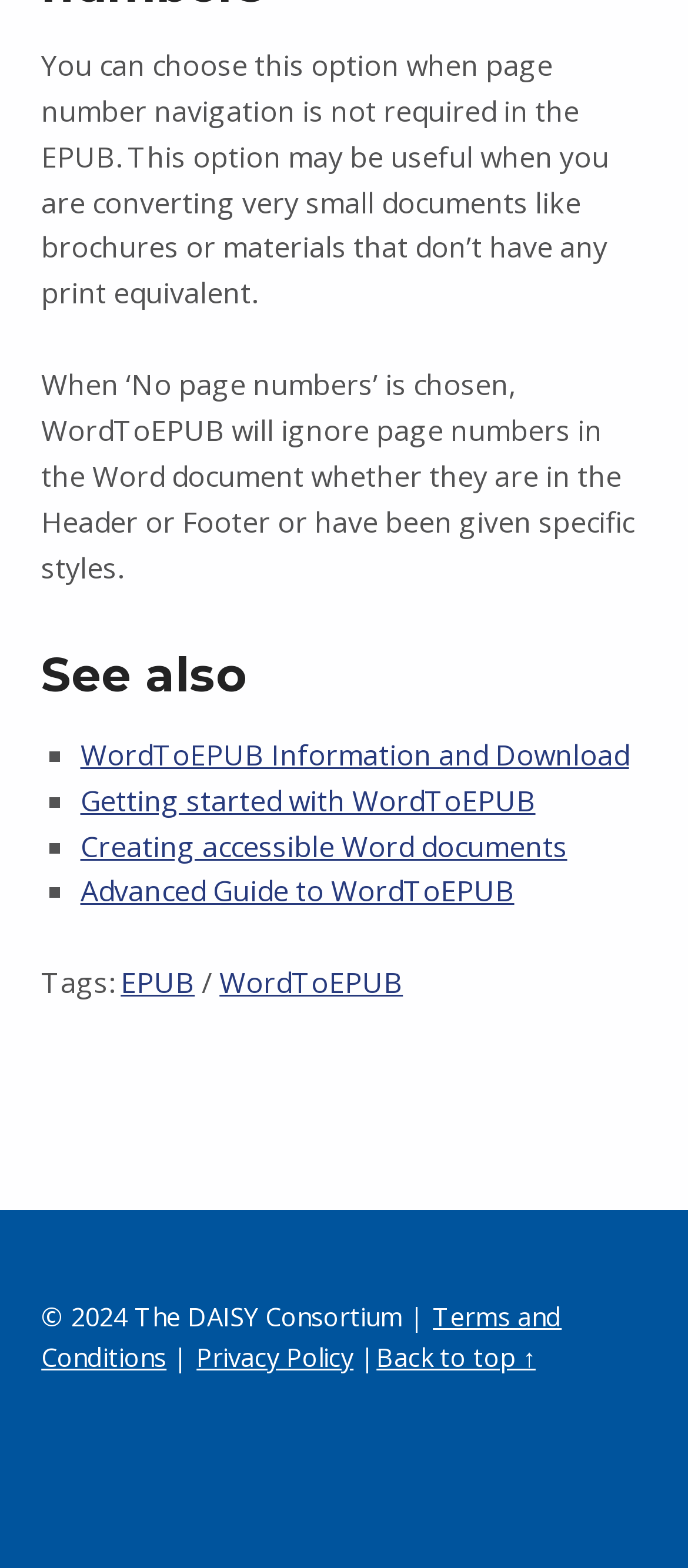Use a single word or phrase to answer this question: 
What type of documents is the 'No page numbers' option useful for?

Small documents